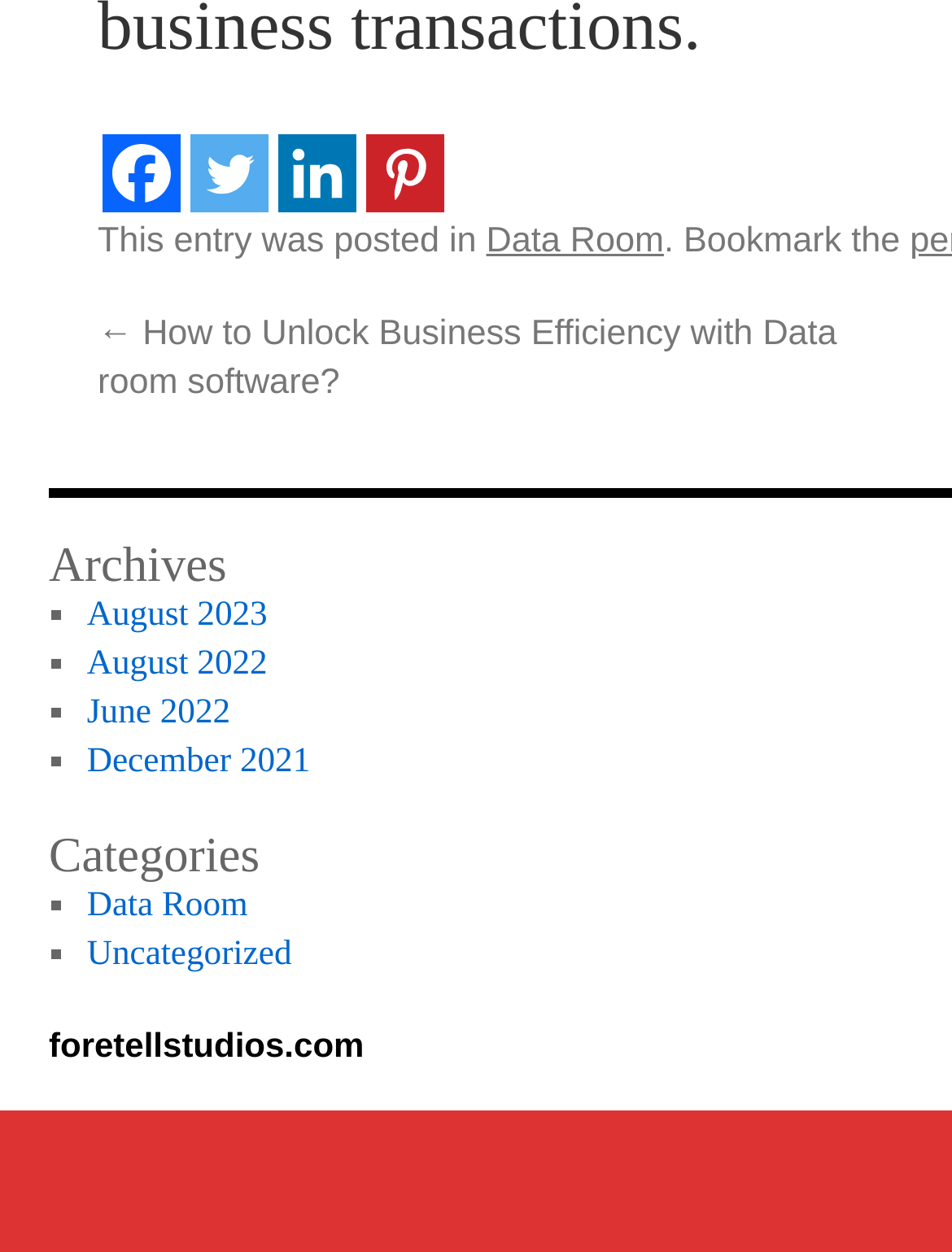Using the description: "https://www.inboundlogistics.com/cms/article/hunger-games-managing-food-logistics-challenges-when-demand-spikes/", determine the UI element's bounding box coordinates. Ensure the coordinates are in the format of four float numbers between 0 and 1, i.e., [left, top, right, bottom].

None